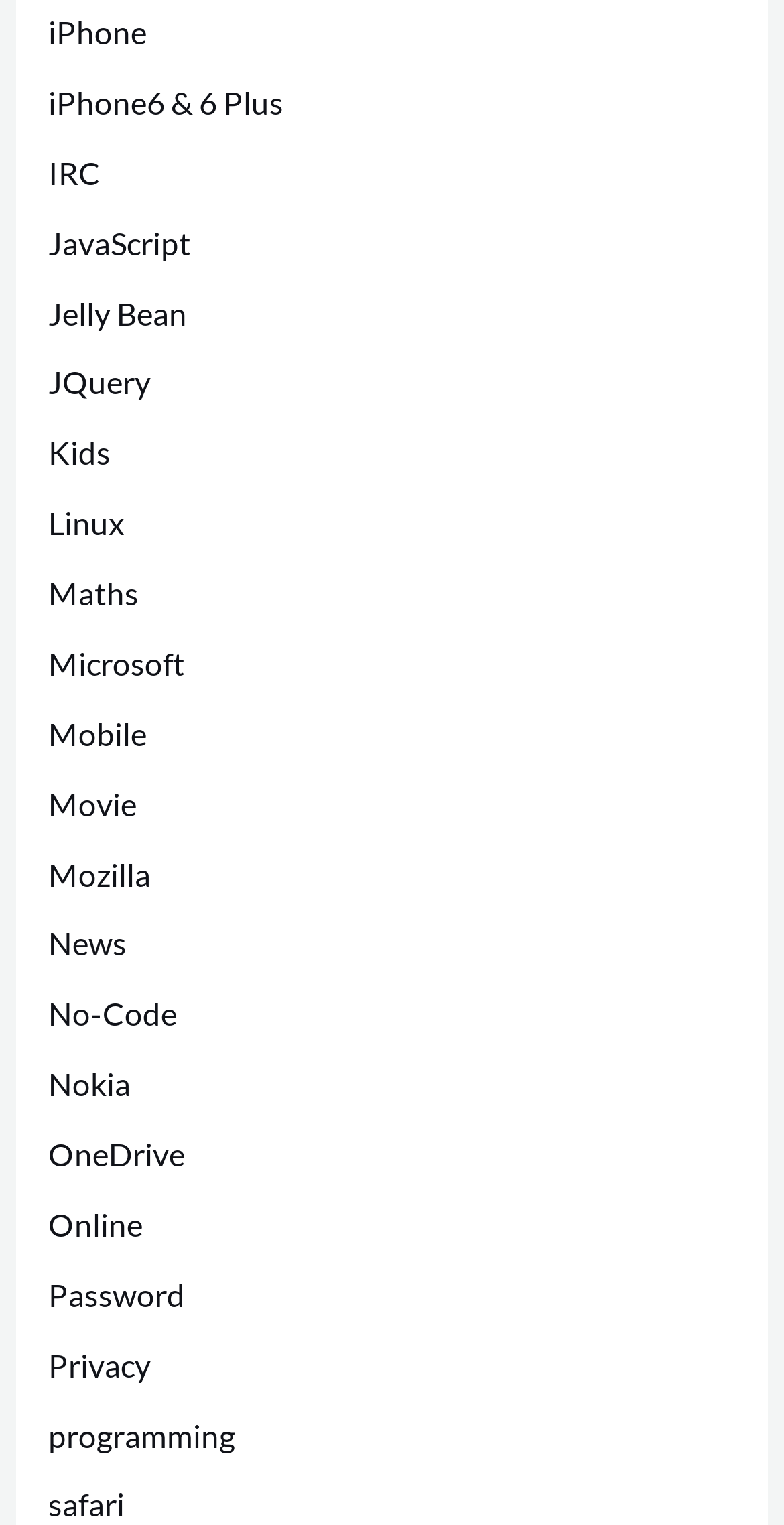What is the link located at the bottom-left corner of the webpage?
Look at the image and answer with only one word or phrase.

safari